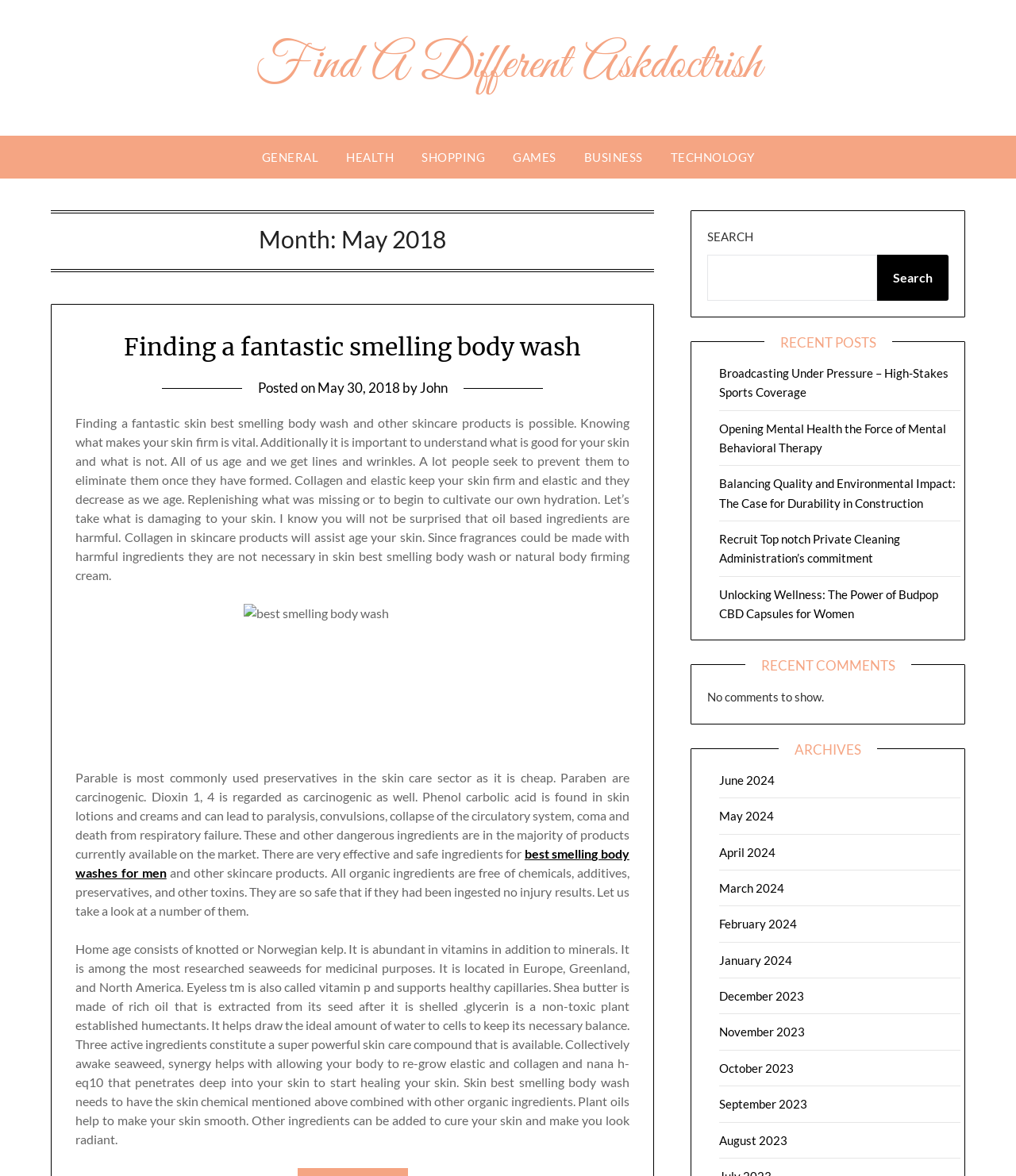Can you find the bounding box coordinates for the element to click on to achieve the instruction: "Read the 'Finding a fantastic smelling body wash' article"?

[0.122, 0.282, 0.572, 0.308]